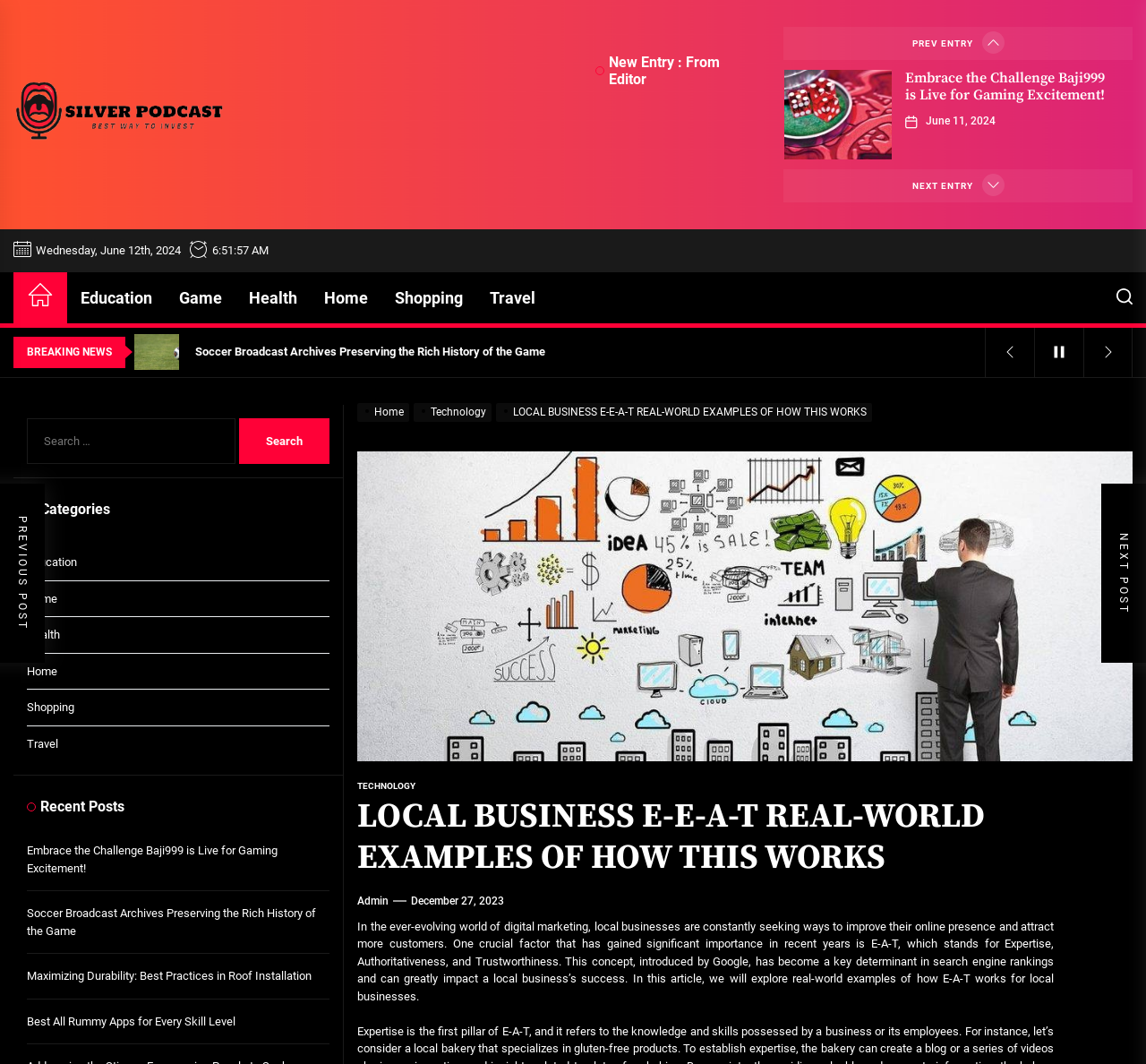What is the date of the latest post?
Craft a detailed and extensive response to the question.

I found the date of the latest post by looking at the article section, where I saw a link 'June 11, 2024' which is likely to be the date of the latest post.